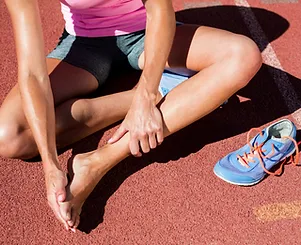Offer a detailed account of the various components present in the image.

The image depicts an athletic woman seated on a running track, visibly experiencing discomfort in her ankle as she reaches to grasp it. She is dressed in a pink athletic top and black shorts, emphasizing her engagement in physical activity. Next to her is a blue running shoe, suggesting that she has been participating in a workout or training session. This scene highlights a moment that many athletes face, particularly related to common injuries like sprains or strains, which are often addressed in sports medicine contexts. The backdrop of the track reinforces the setting of active sports and the potential challenges that come with high-impact exercise.